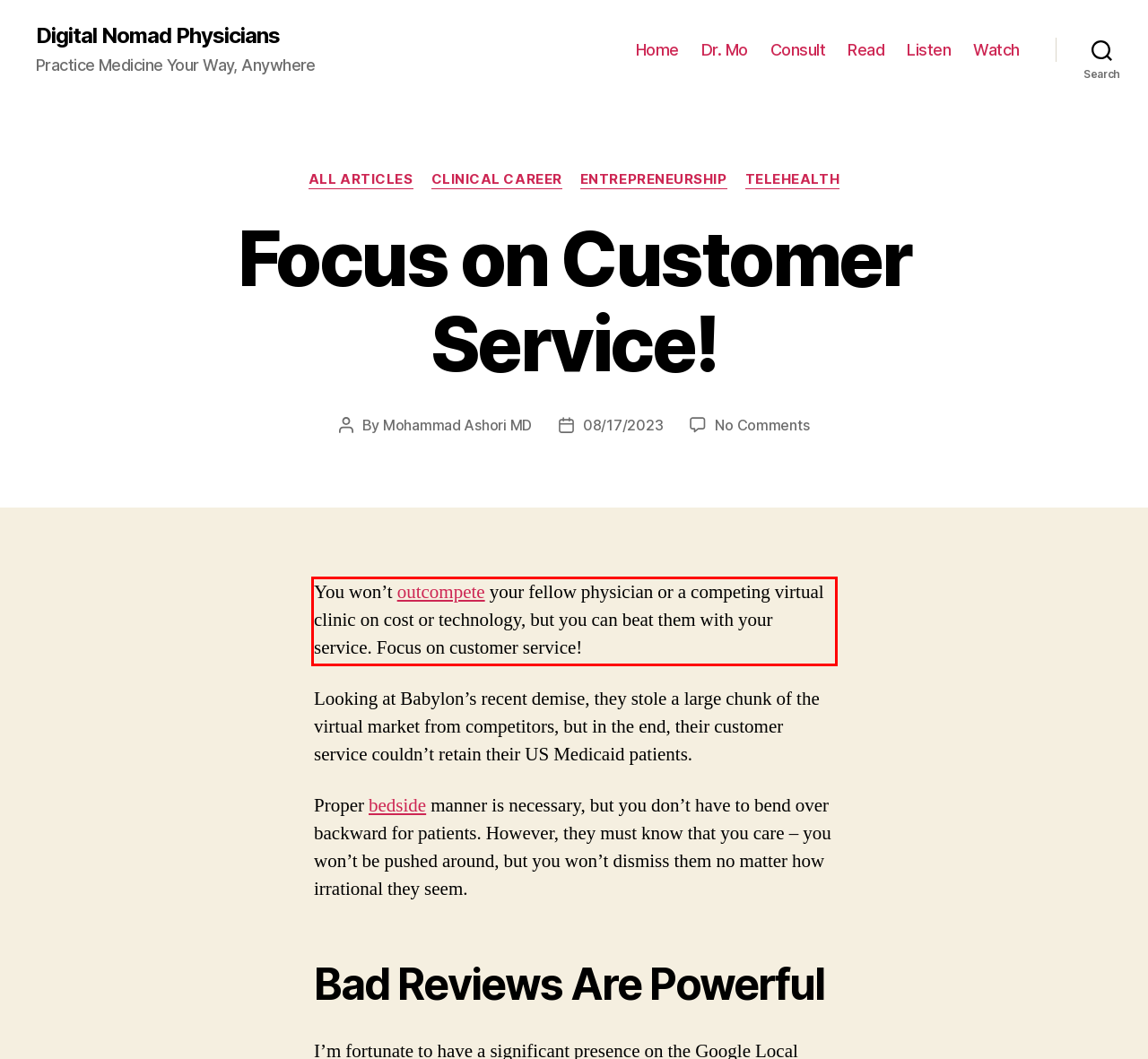From the provided screenshot, extract the text content that is enclosed within the red bounding box.

You won’t outcompete your fellow physician or a competing virtual clinic on cost or technology, but you can beat them with your service. Focus on customer service!